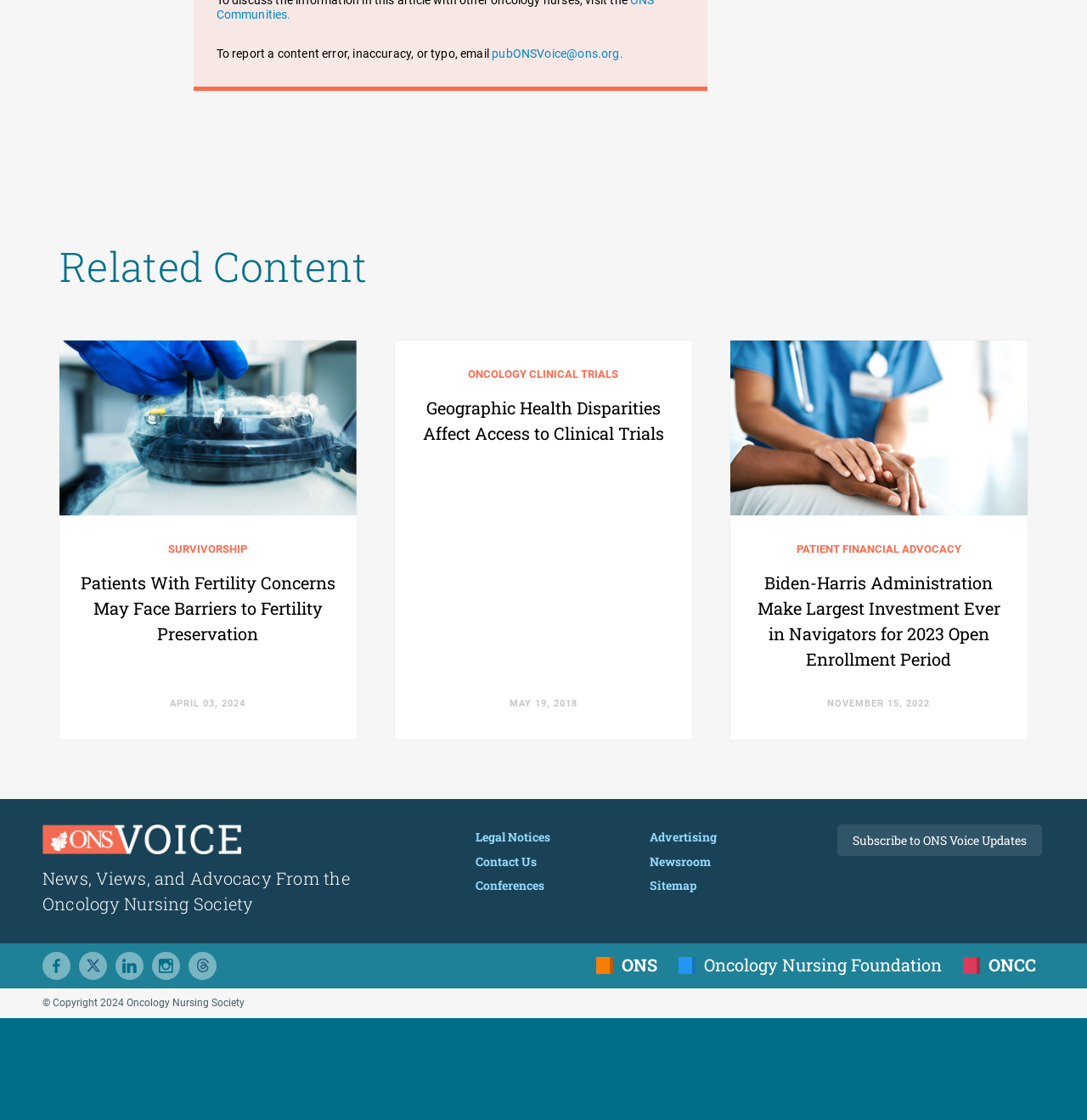Identify the bounding box coordinates of the region that should be clicked to execute the following instruction: "report a content error".

[0.199, 0.042, 0.453, 0.054]